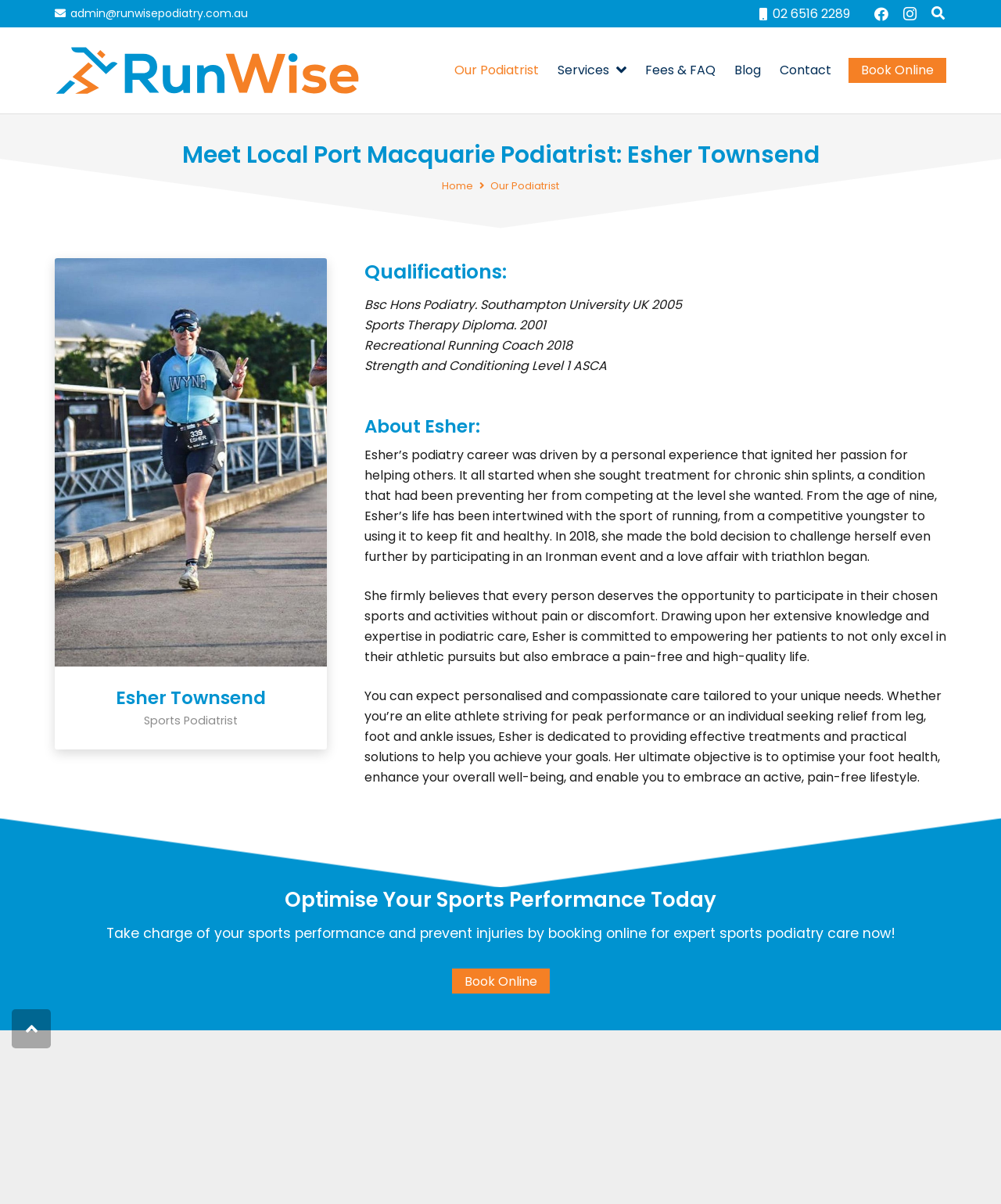What is the phone number to contact RunWise Podiatry?
Using the visual information from the image, give a one-word or short-phrase answer.

02 6516 2289